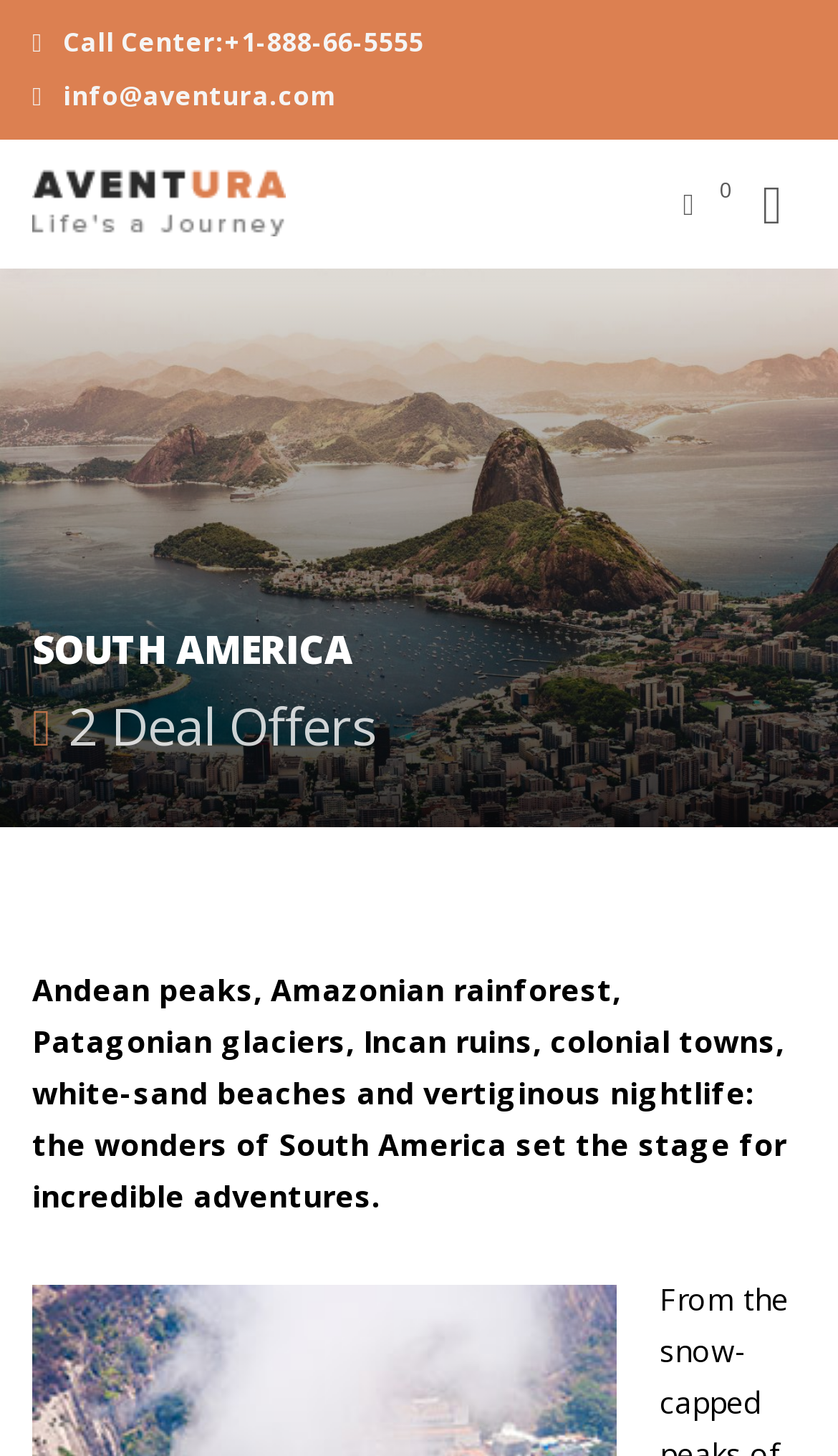Using the image as a reference, answer the following question in as much detail as possible:
What region is the travel booking website focused on?

I found the region by looking at the heading element with the text 'SOUTH AMERICA' which is located near the top of the page, and also by considering the overall content of the page.